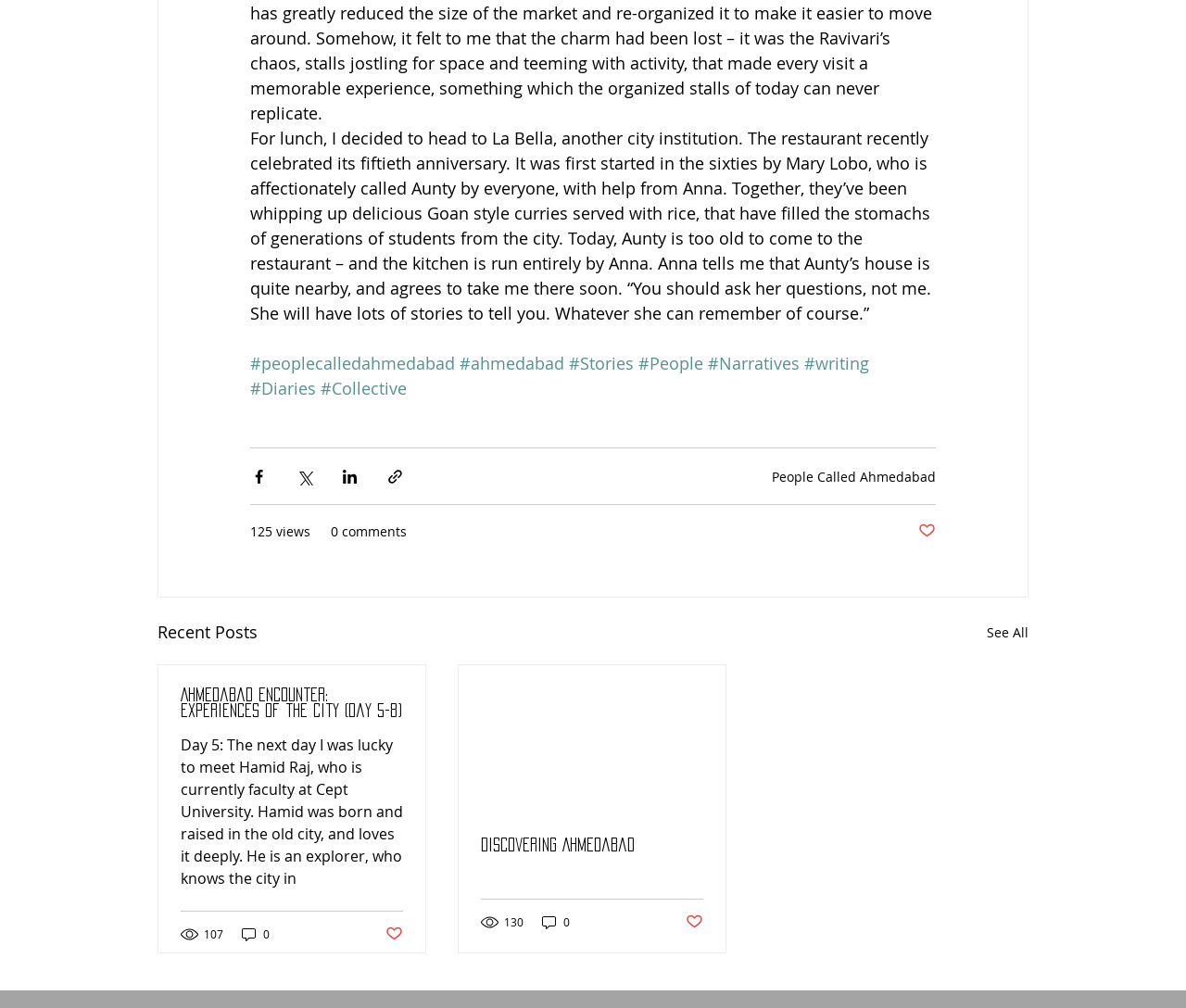Answer the question with a single word or phrase: 
What is the name of the restaurant mentioned?

La Bella